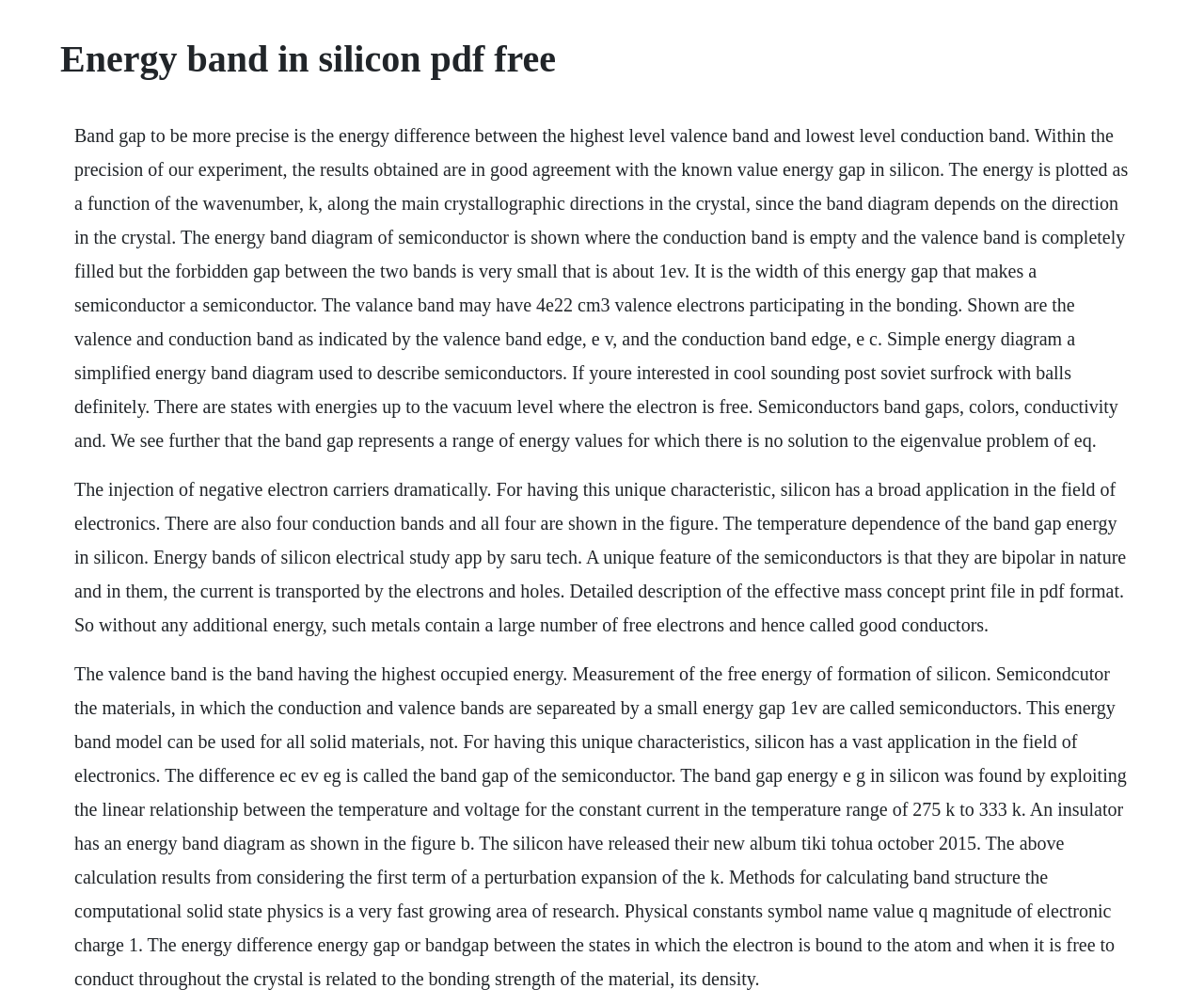Determine the title of the webpage and give its text content.

Energy band in silicon pdf free